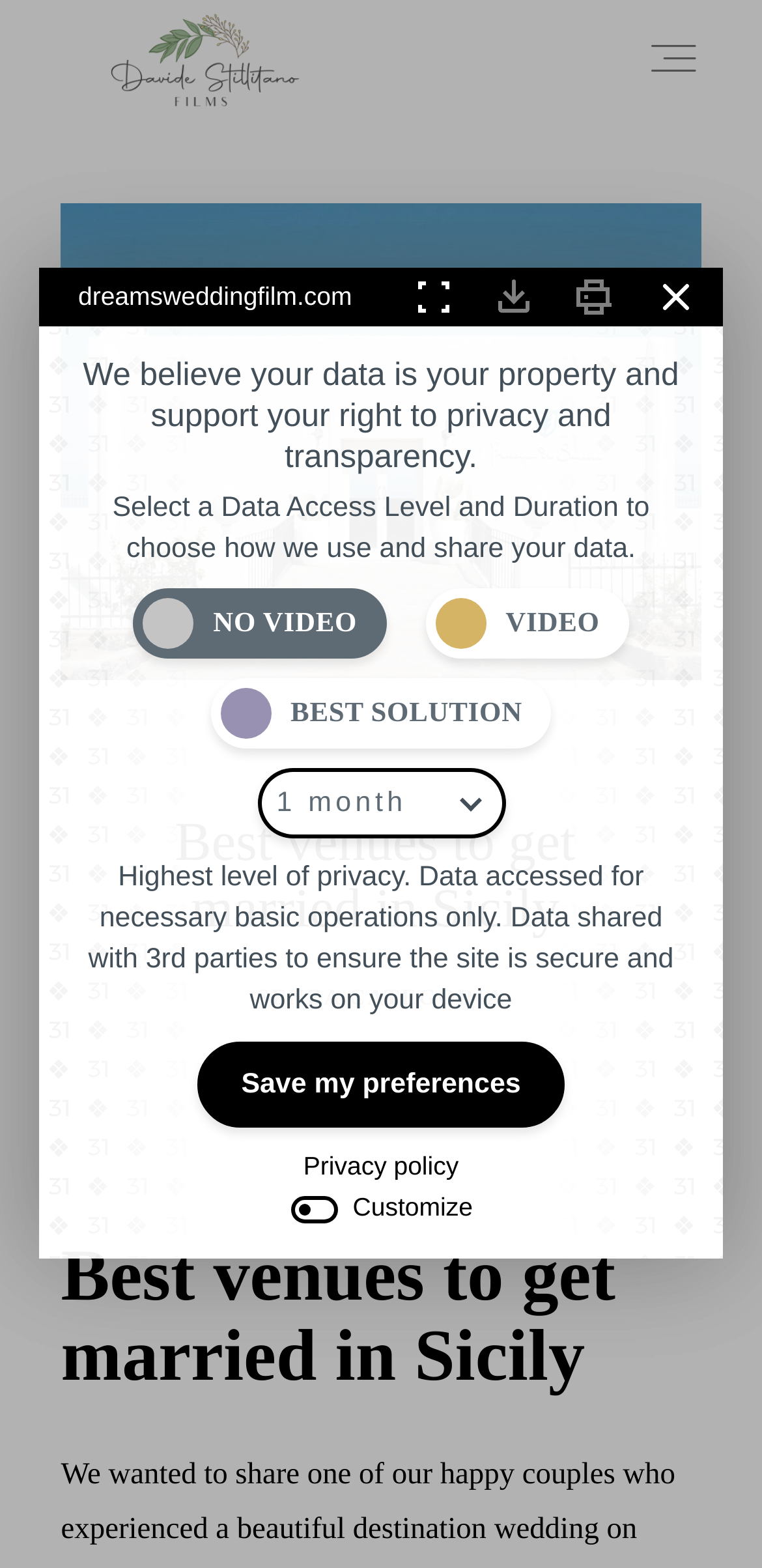Determine the bounding box coordinates in the format (top-left x, top-left y, bottom-right x, bottom-right y). Ensure all values are floating point numbers between 0 and 1. Identify the bounding box of the UI element described by: title="Tentacle Sync Forum"

None